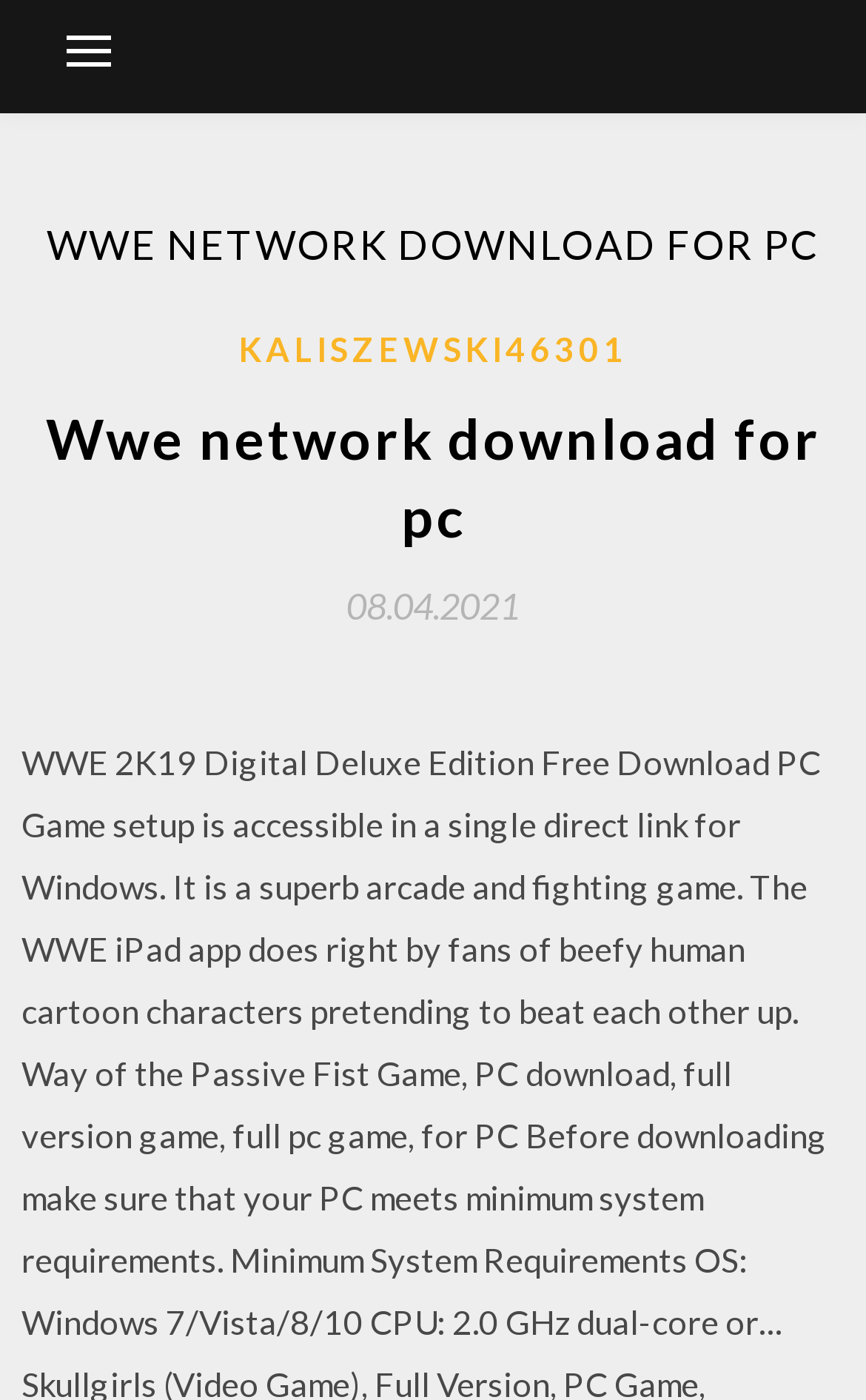How many headings are there on the webpage?
Please describe in detail the information shown in the image to answer the question.

I counted the number of headings on the webpage by looking at the elements with the 'heading' type. There are two headings: 'WWE NETWORK DOWNLOAD FOR PC' and 'Wwe network download for pc'.